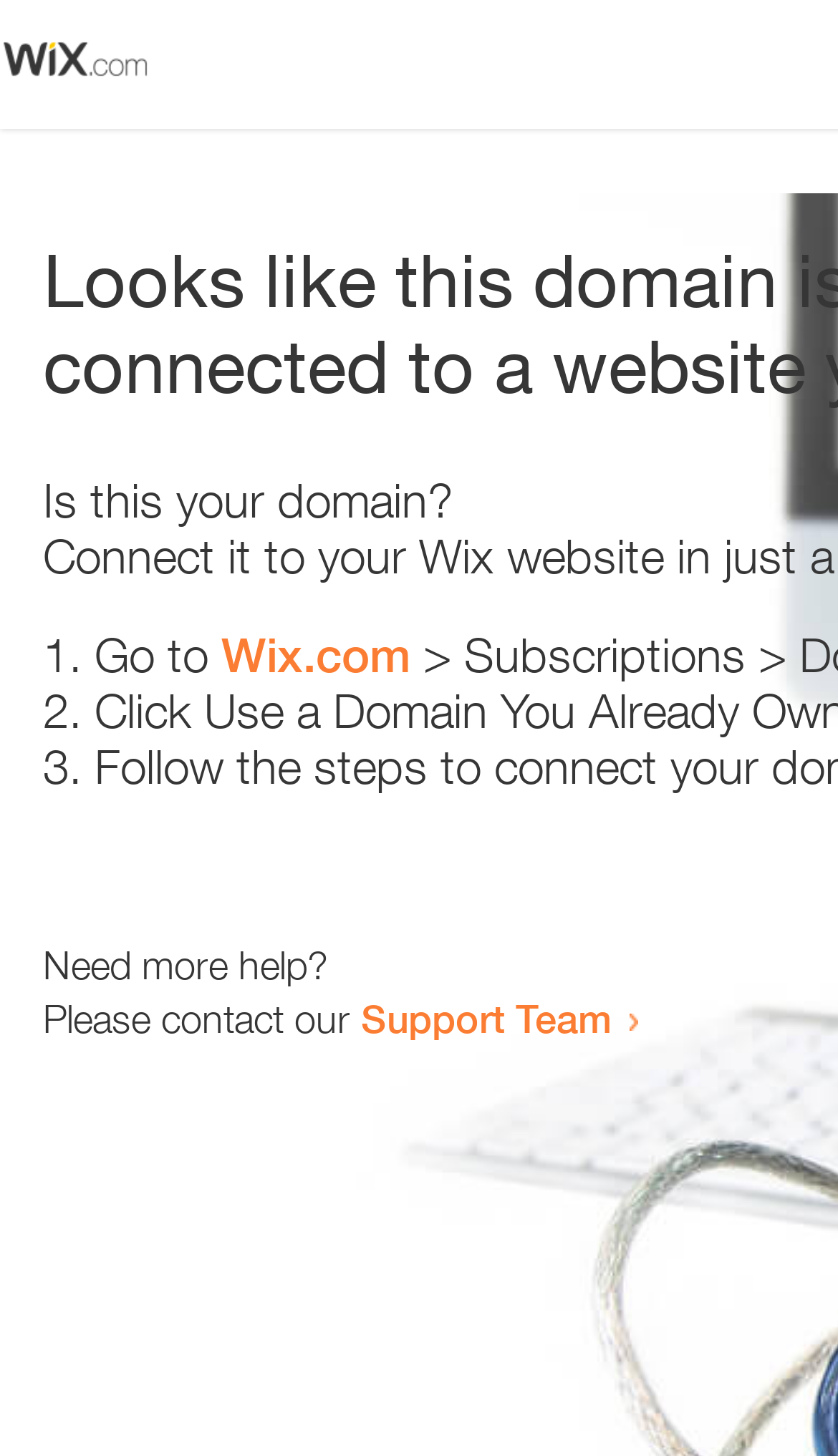Who can be contacted for more help?
Please give a detailed and elaborate answer to the question.

The webpage contains a link 'Support Team' which suggests that the Support Team can be contacted for more help. This can be inferred from the context of the sentence 'Please contact our Support Team'.